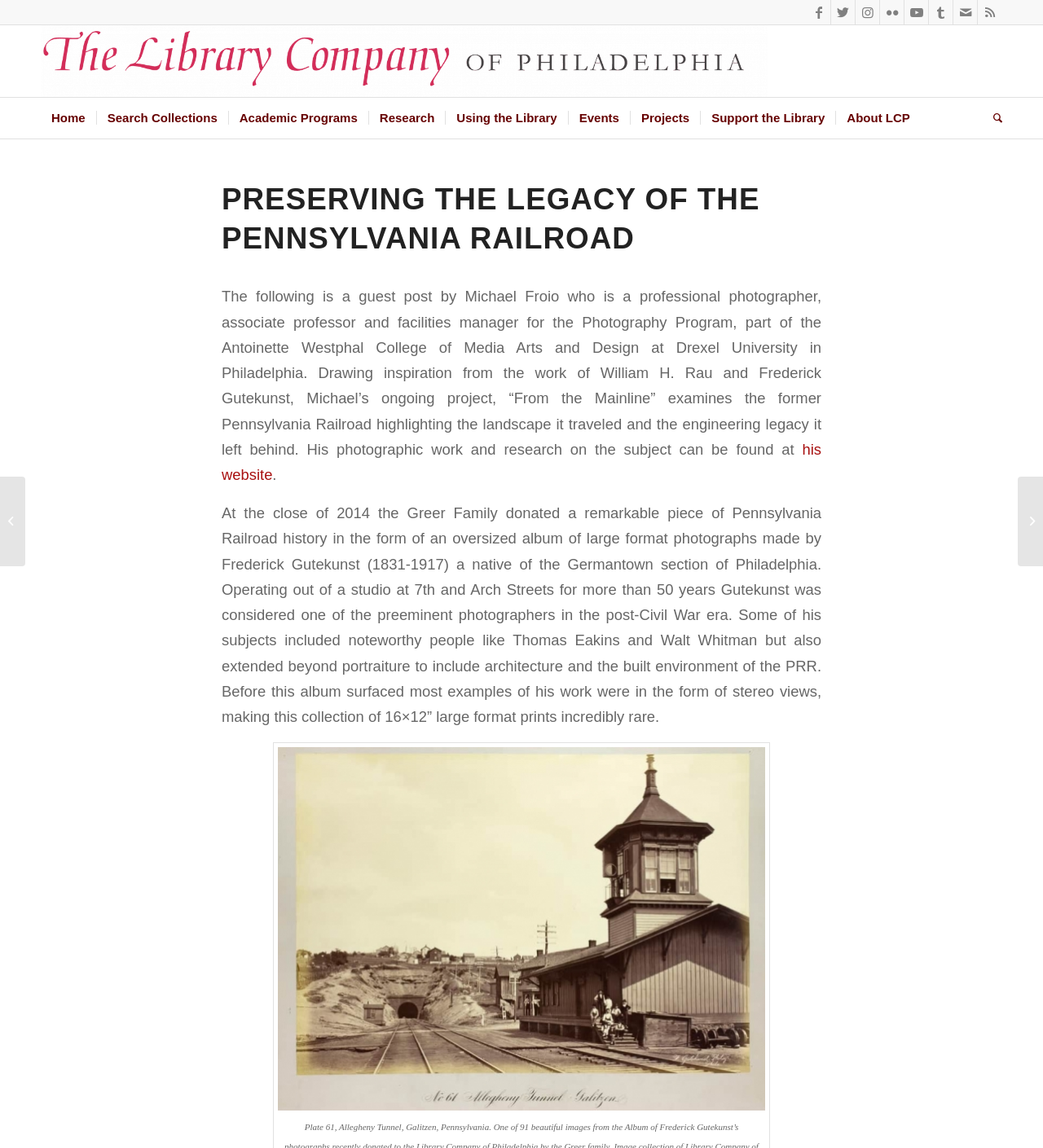Find the bounding box coordinates of the element you need to click on to perform this action: 'Explore the article about children's fashion'. The coordinates should be represented by four float values between 0 and 1, in the format [left, top, right, bottom].

[0.976, 0.415, 1.0, 0.493]